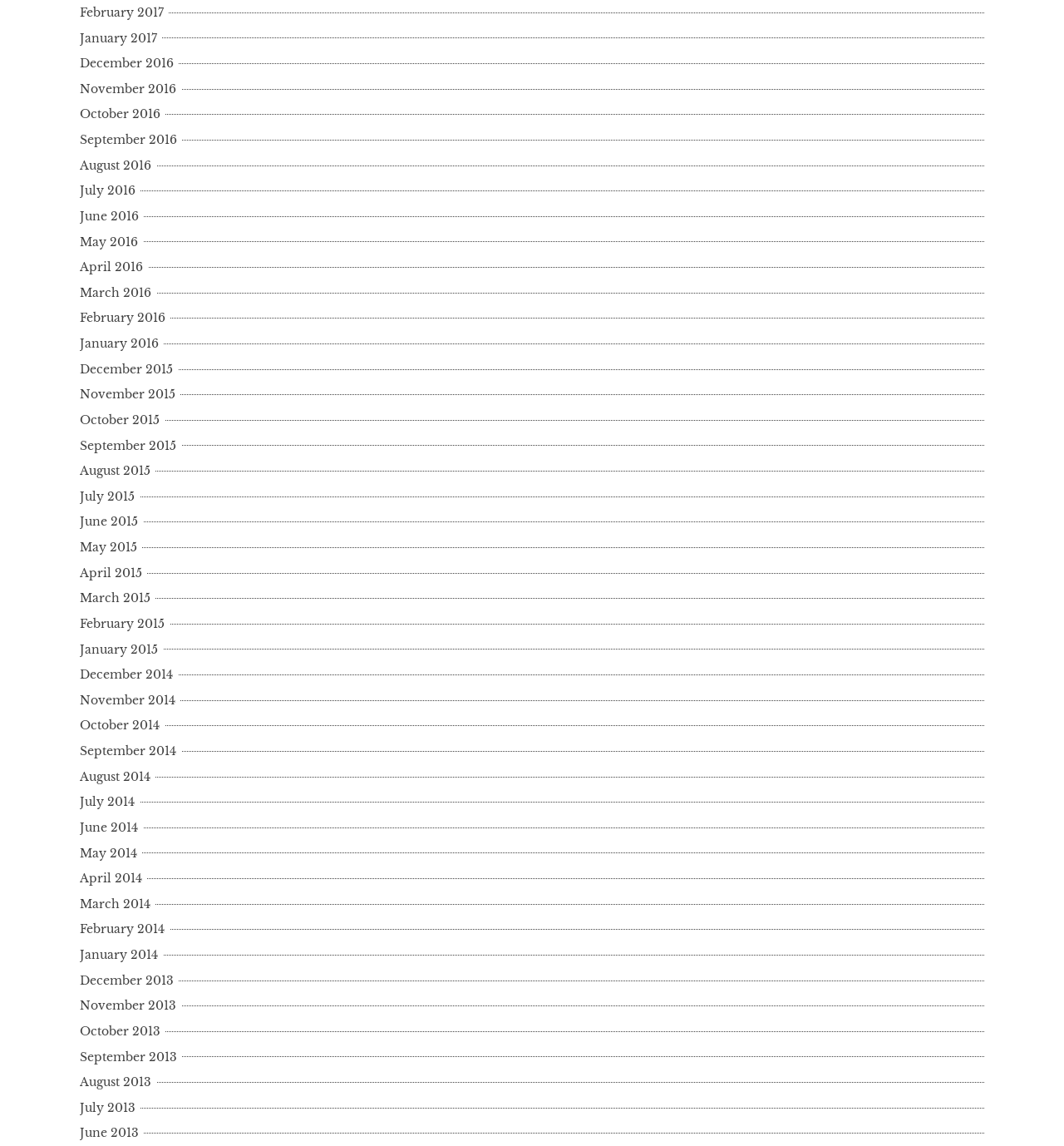Please find the bounding box for the following UI element description. Provide the coordinates in (top-left x, top-left y, bottom-right x, bottom-right y) format, with values between 0 and 1: October 2015

[0.075, 0.36, 0.155, 0.373]